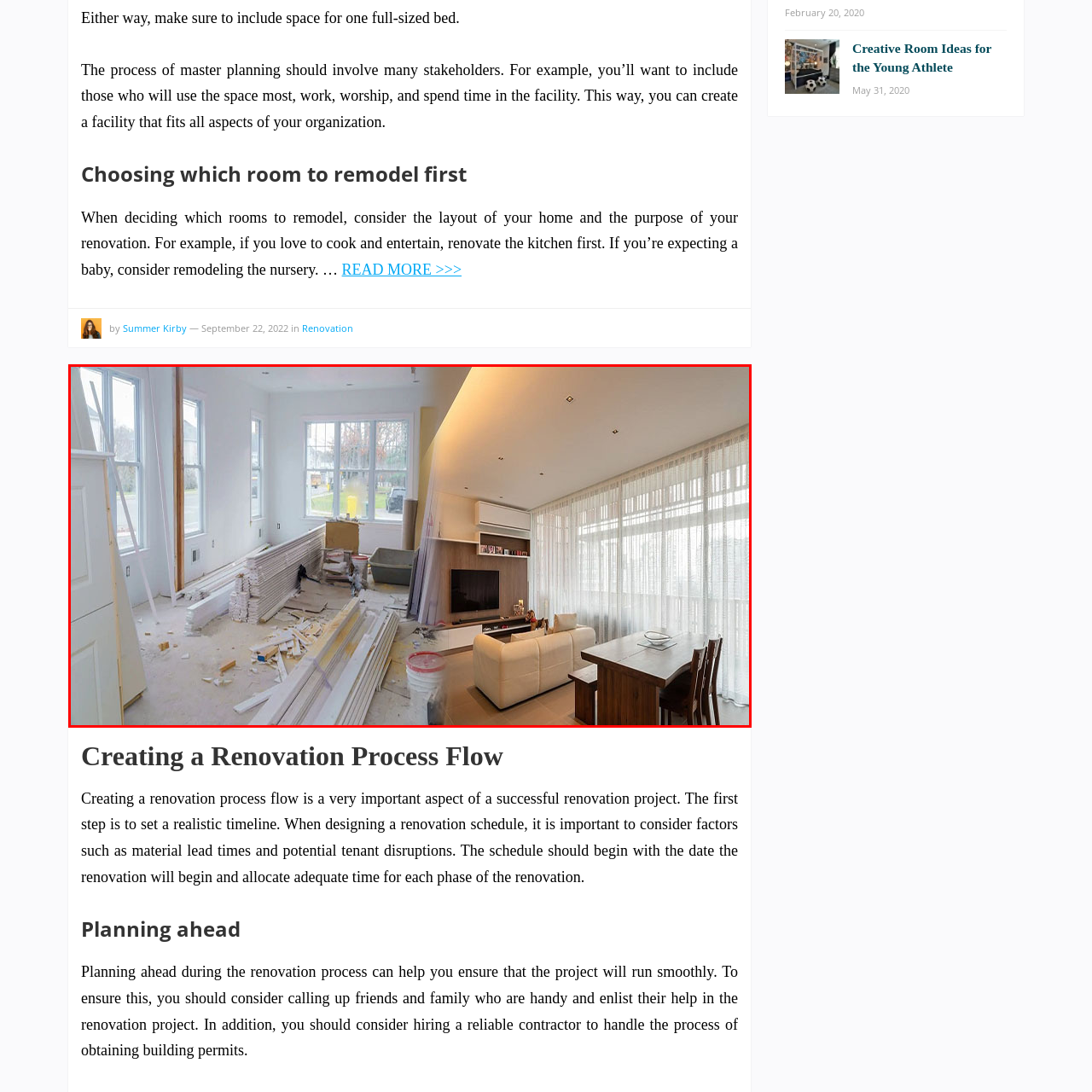Offer a detailed explanation of the image encased within the red boundary.

The image presents a striking before-and-after comparison of a room undergoing renovation. On the left, the space is in the midst of transformation, showcasing an unfinished look with scattered construction materials, exposed elements, and a bright, airy feel from the large windows that invite natural light. Piled up supplies suggest the early stages of the remodeling process, emphasizing the transitional phase of creating a functional environment.

Conversely, the right side reveals the completed renovation, exuding a sense of elegance and modernity. This side features a stylish living area with sleek furniture, a minimalist decor, and soft lighting, enhanced by large, light-filtering curtains and a cozy dining setup. The polished look not only highlights successful design choices but also illustrates how thoughtful renovations can significantly elevate the overall ambiance, creating a welcoming and functional space suited for everyday living. This image encapsulates the essential concept of "Creating a Renovation Process Flow," which emphasizes the careful planning and execution needed to transform a house into a home.